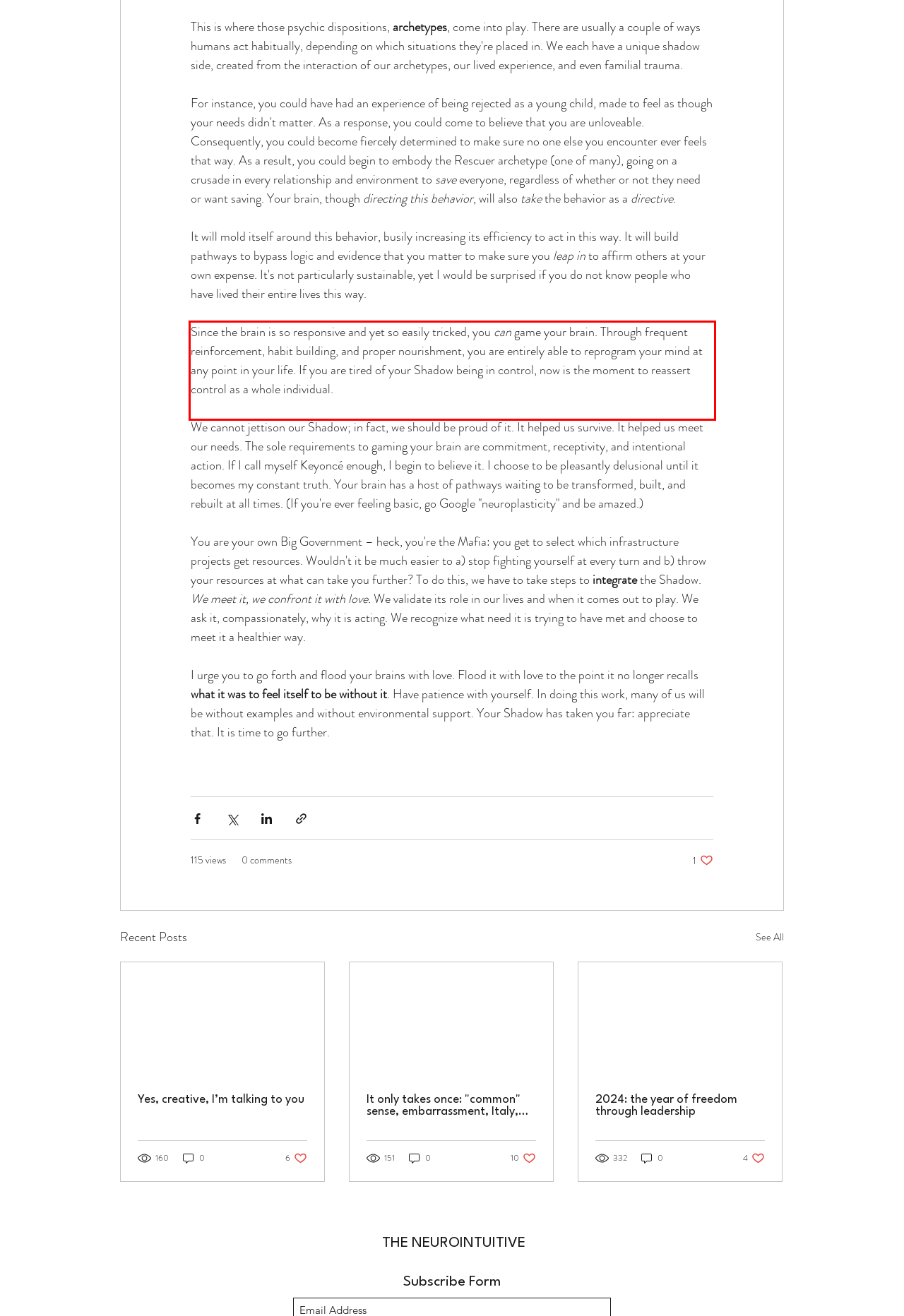Please take the screenshot of the webpage, find the red bounding box, and generate the text content that is within this red bounding box.

Since the brain is so responsive and yet so easily tricked, you can game your brain. Through frequent reinforcement, habit building, and proper nourishment, you are entirely able to reprogram your mind at any point in your life. If you are tired of your Shadow being in control, now is the moment to reassert control as a whole individual.